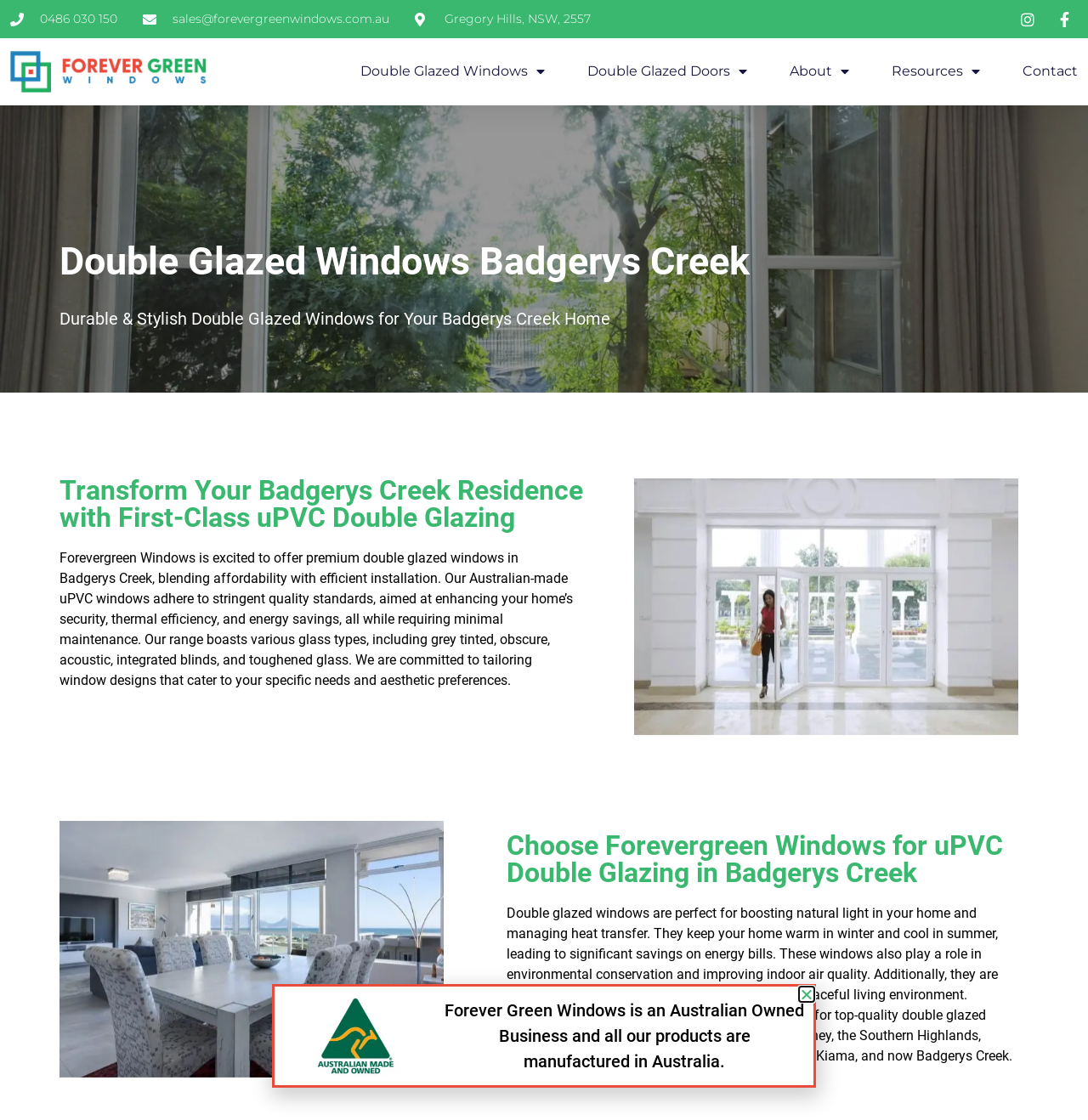Using the description: "About", determine the UI element's bounding box coordinates. Ensure the coordinates are in the format of four float numbers between 0 and 1, i.e., [left, top, right, bottom].

[0.726, 0.047, 0.78, 0.081]